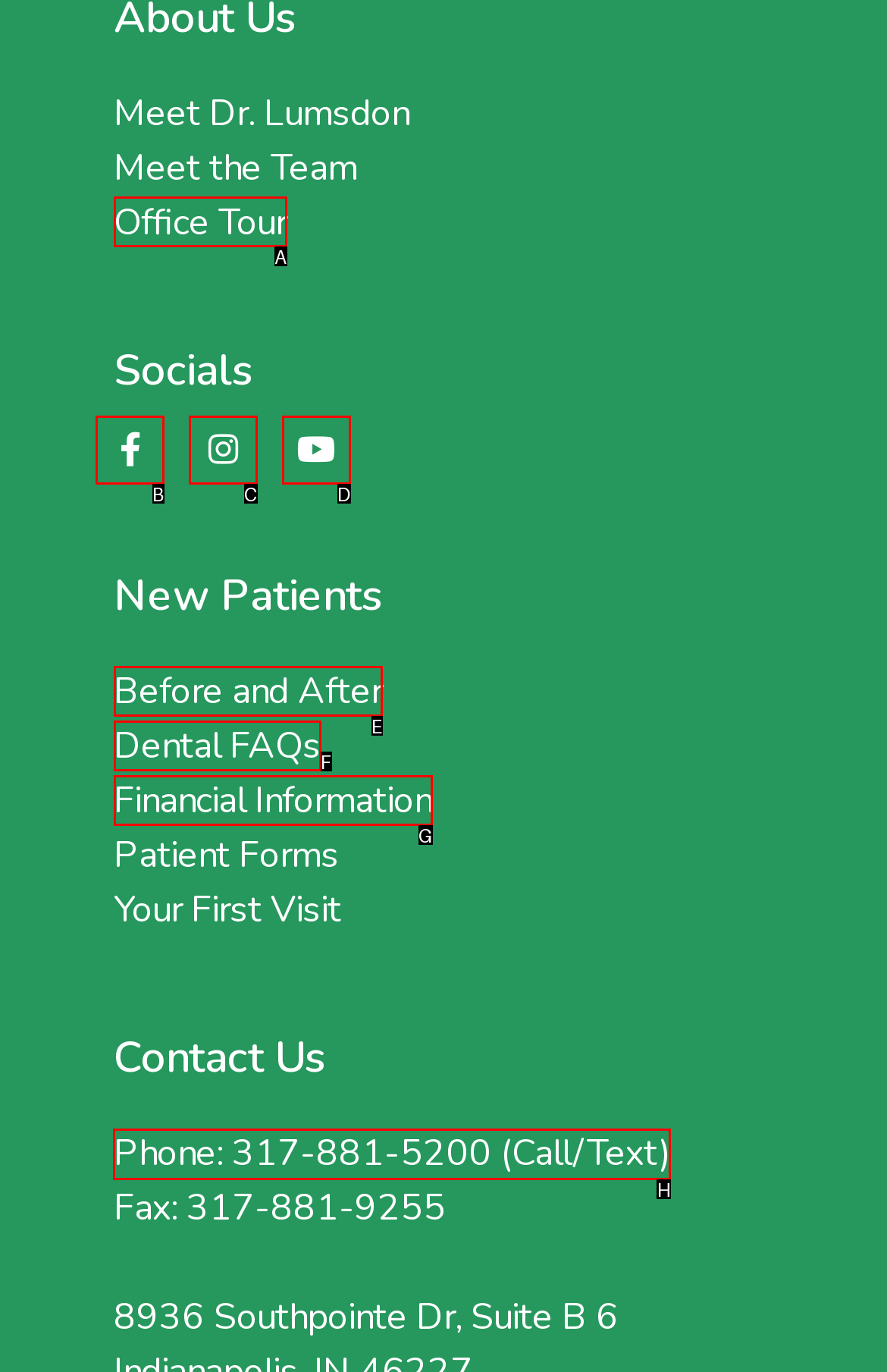Indicate the letter of the UI element that should be clicked to accomplish the task: Get in touch via phone. Answer with the letter only.

H